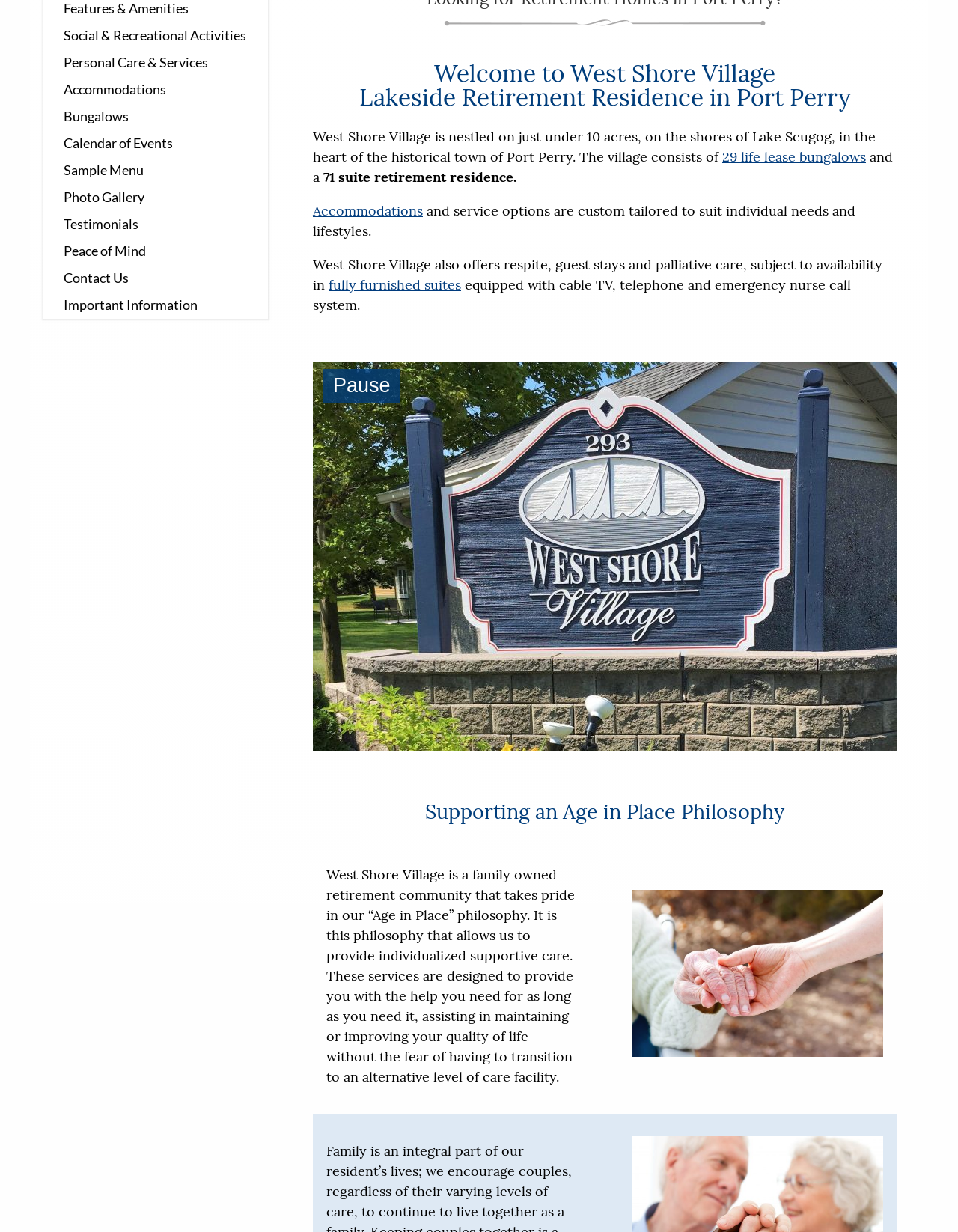Locate the bounding box of the user interface element based on this description: "Accommodations".

[0.327, 0.164, 0.441, 0.178]